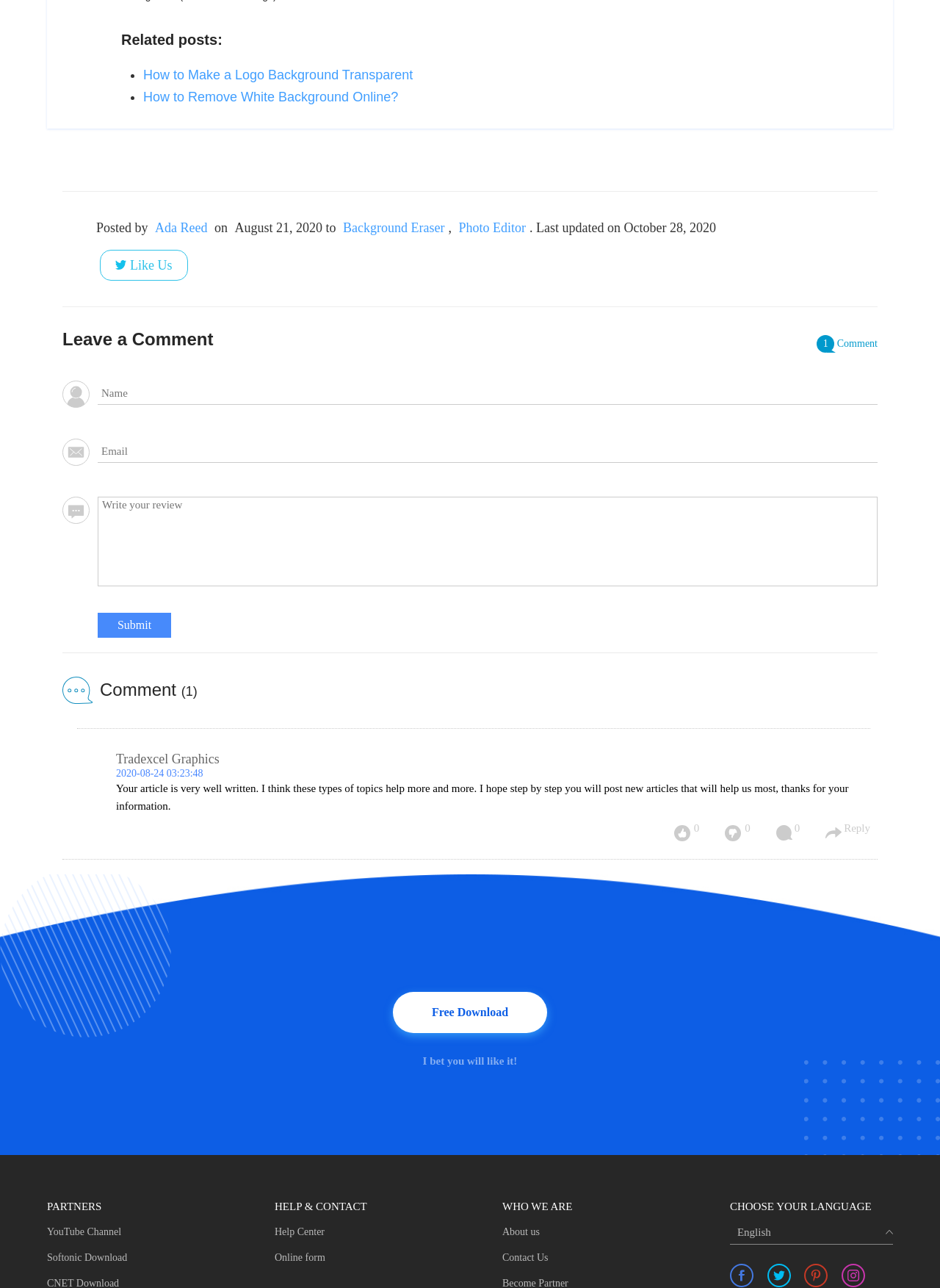Identify the bounding box coordinates for the UI element described as: "Submit". The coordinates should be provided as four floats between 0 and 1: [left, top, right, bottom].

[0.104, 0.476, 0.182, 0.495]